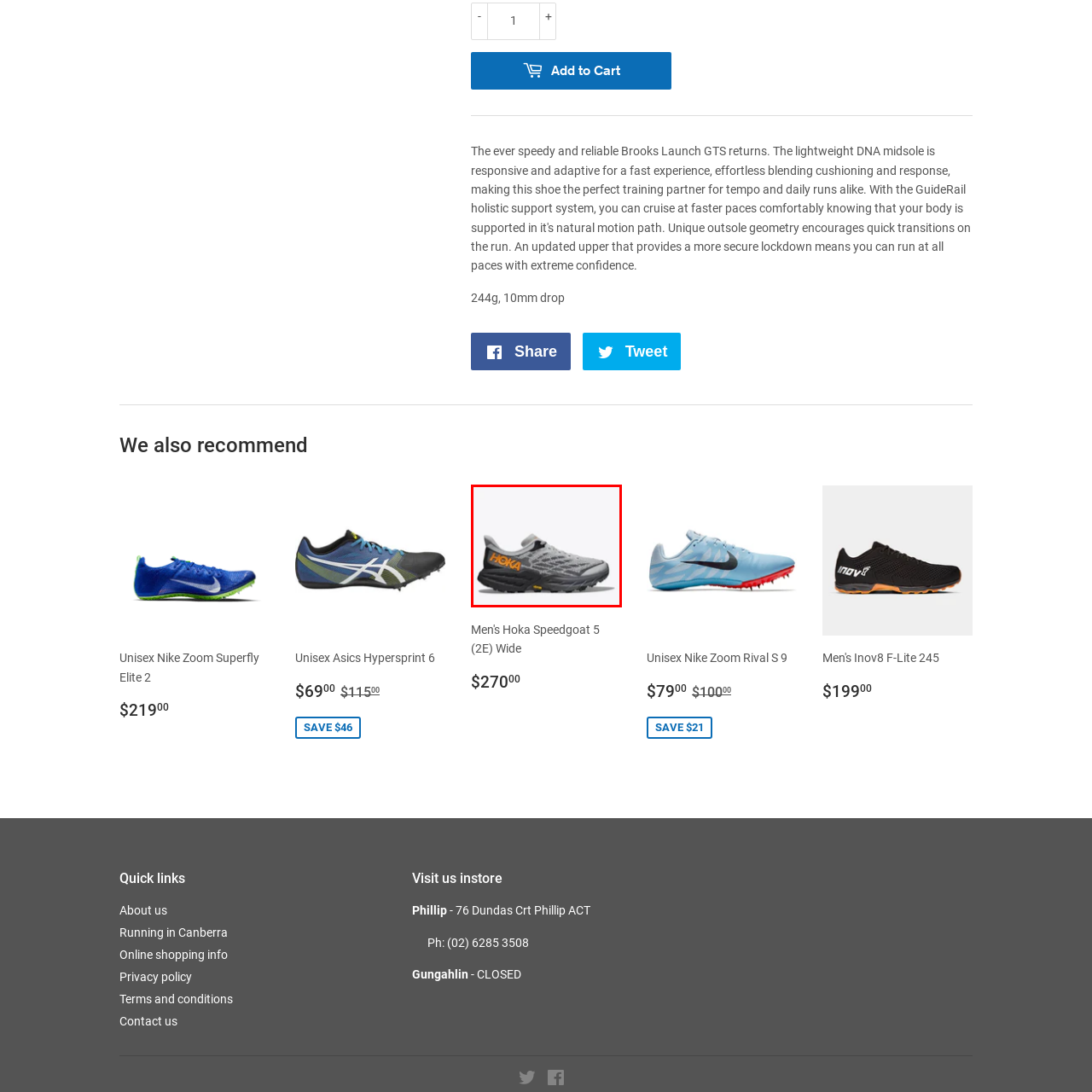Examine the area within the red bounding box and answer the following question using a single word or phrase:
What is the purpose of the rugged grip pattern on the outsole?

For various terrains